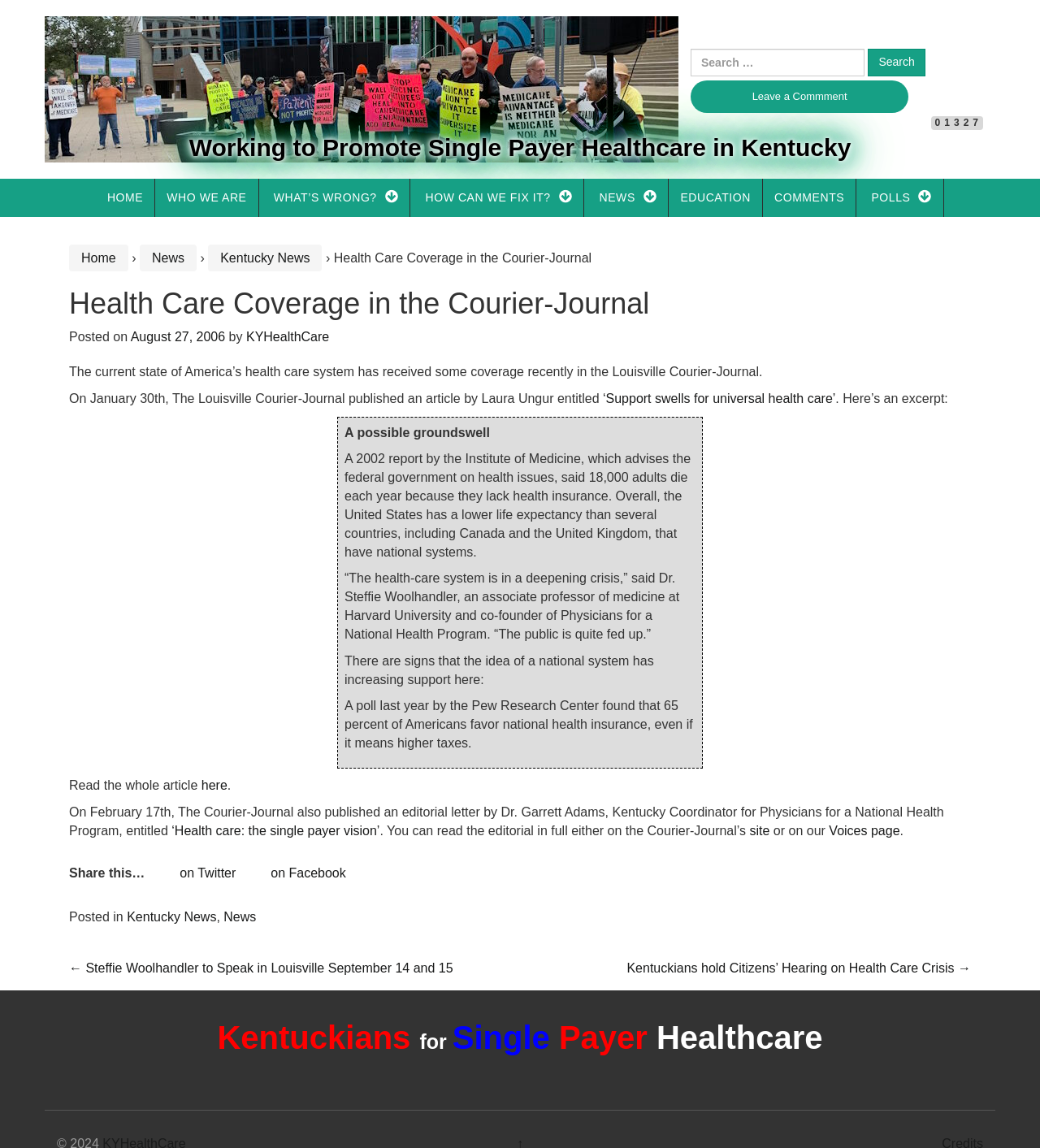Using the description: "Home", identify the bounding box of the corresponding UI element in the screenshot.

None